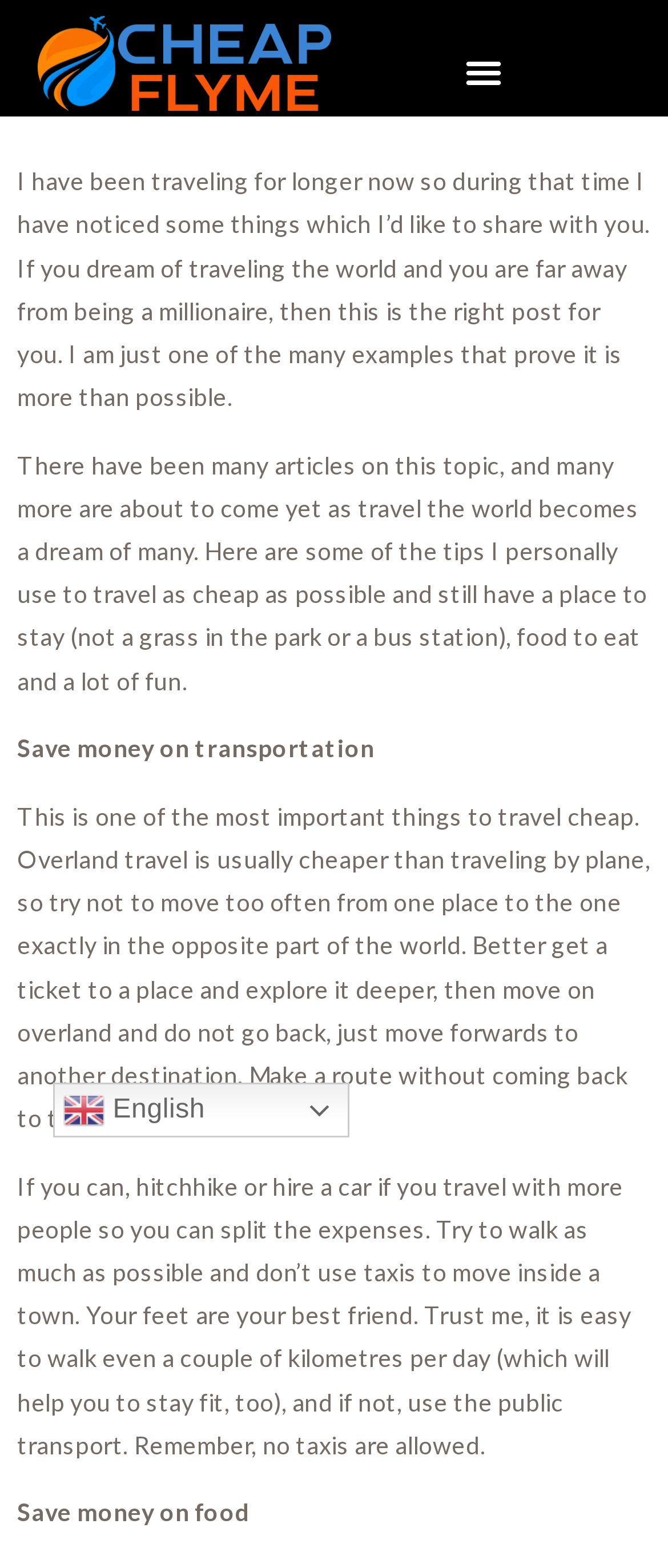Give a concise answer using one word or a phrase to the following question:
What is the main topic of this webpage?

Traveling the world cheaply